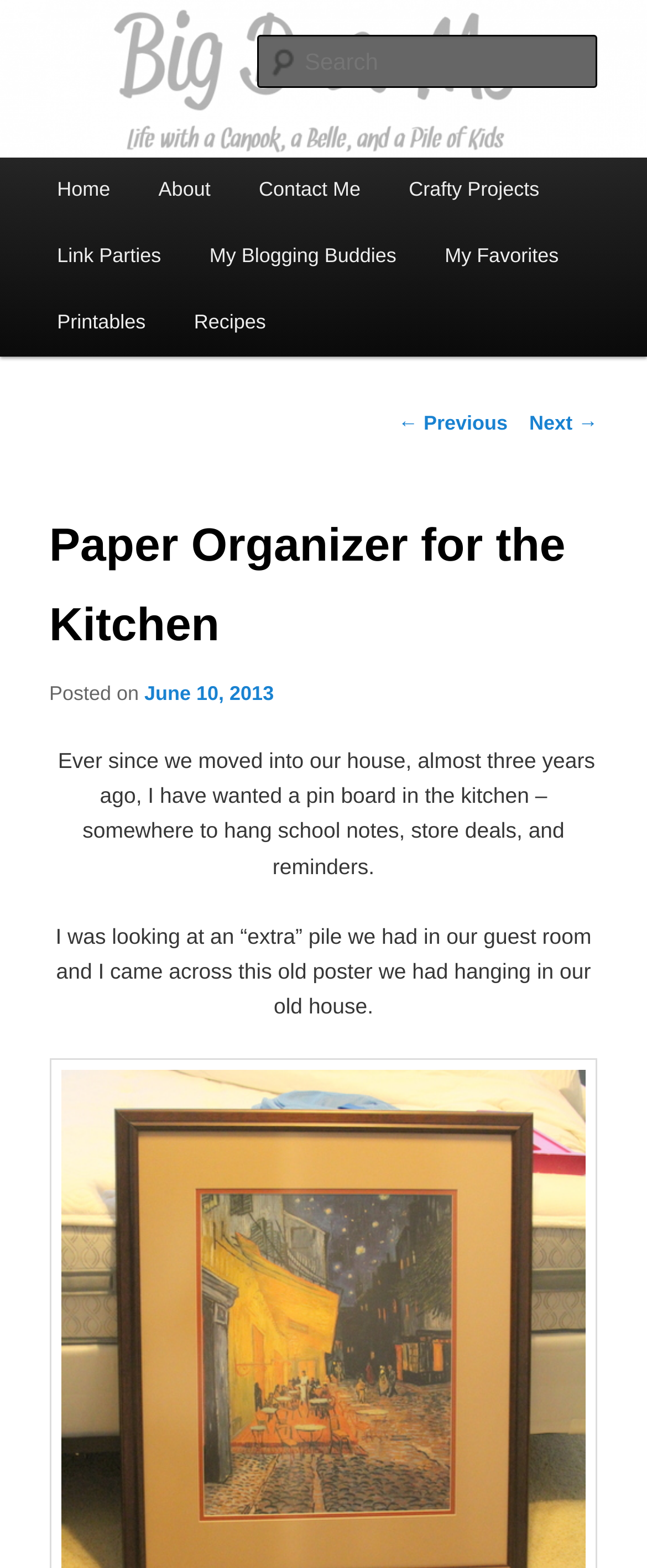Please determine the bounding box coordinates of the clickable area required to carry out the following instruction: "go to home page". The coordinates must be four float numbers between 0 and 1, represented as [left, top, right, bottom].

[0.051, 0.101, 0.208, 0.143]